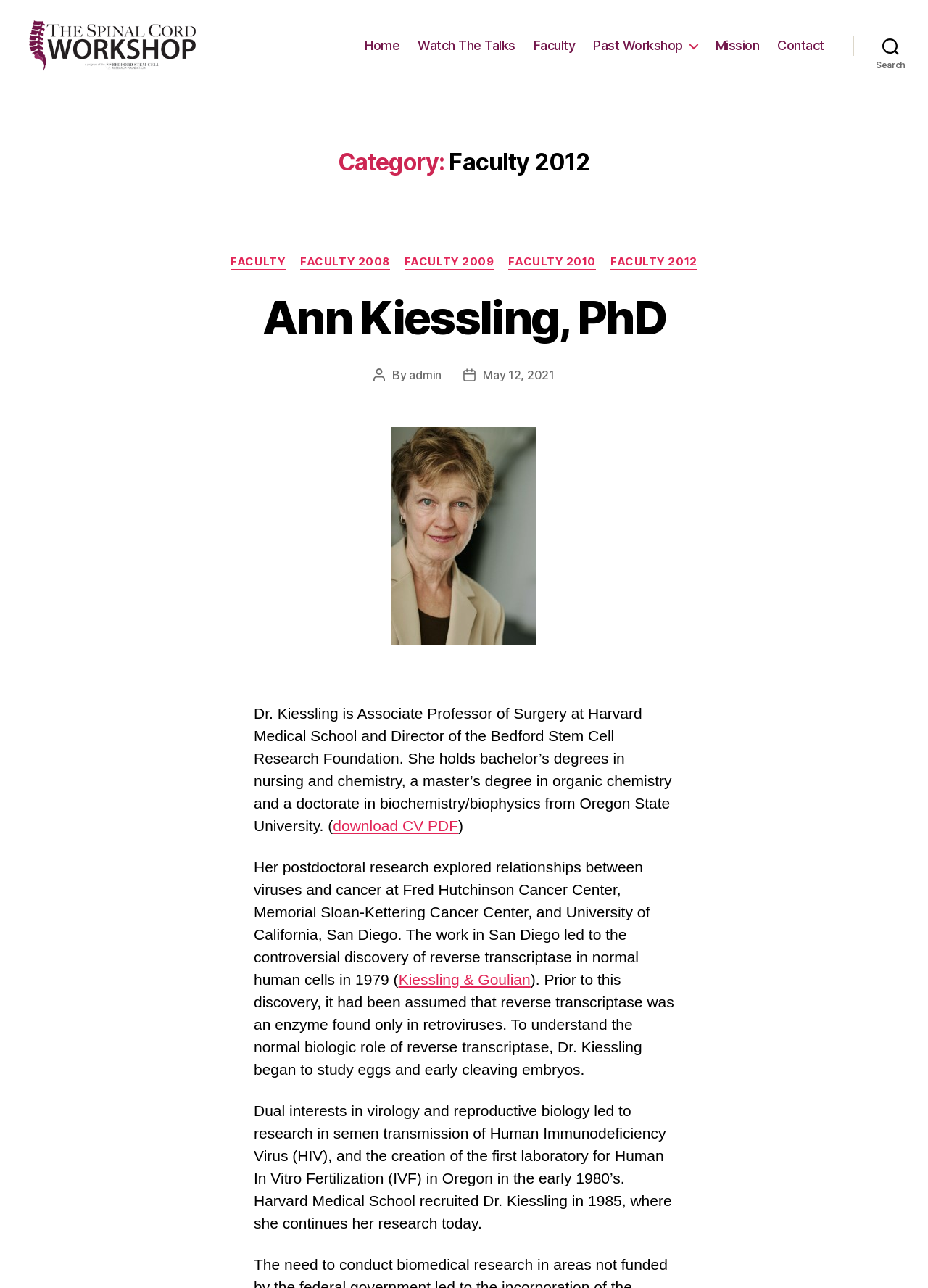Please give a concise answer to this question using a single word or phrase: 
What is the name of the workshop?

The Spinal Cord Workshop